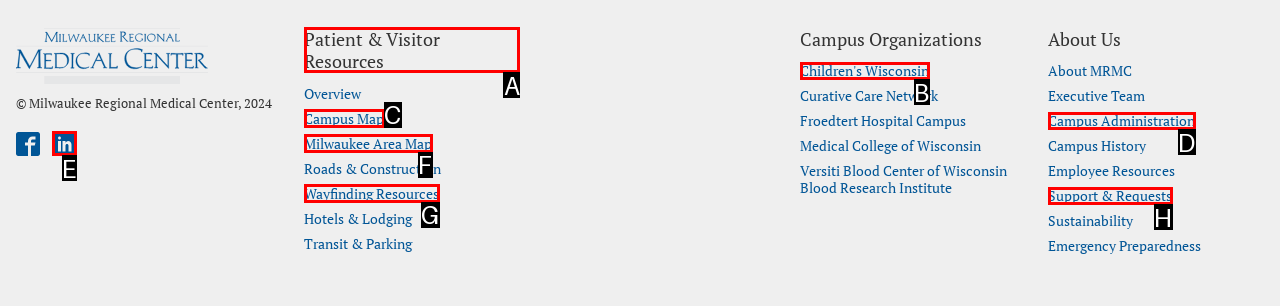Select the appropriate HTML element that needs to be clicked to finish the task: View Patient & Visitor Resources
Reply with the letter of the chosen option.

A